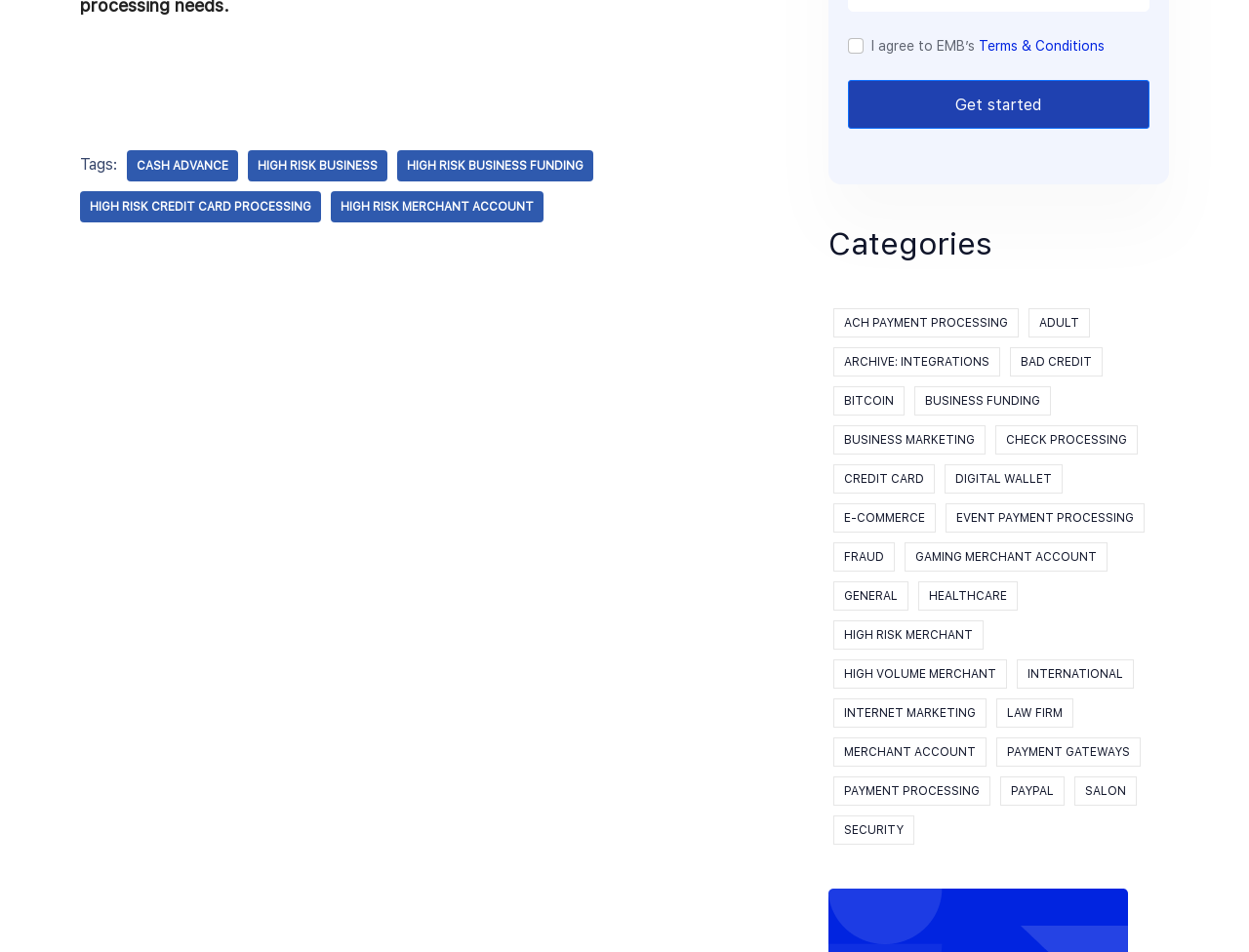What is the relation between 'HIGH RISK BUSINESS' and 'HIGH RISK BUSINESS FUNDING'?
From the details in the image, provide a complete and detailed answer to the question.

The links 'HIGH RISK BUSINESS' and 'HIGH RISK BUSINESS FUNDING' are located next to each other, suggesting that they are related topics or subtopics of high-risk business. They may provide information or services related to high-risk business funding.